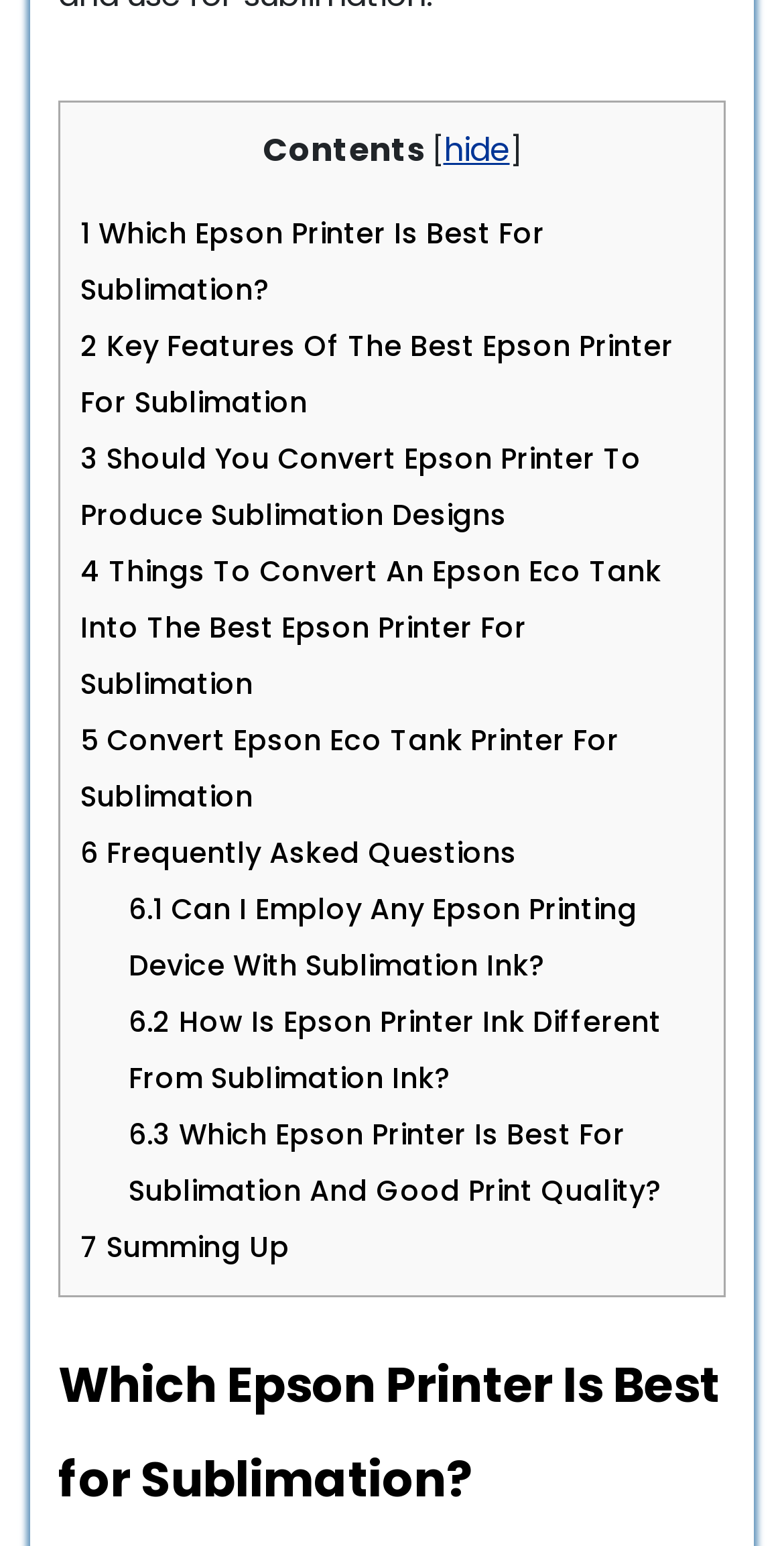What is the last section of the webpage?
Offer a detailed and exhaustive answer to the question.

I looked at the links and headings on the webpage and found that the last section is titled '7 Summing Up'.